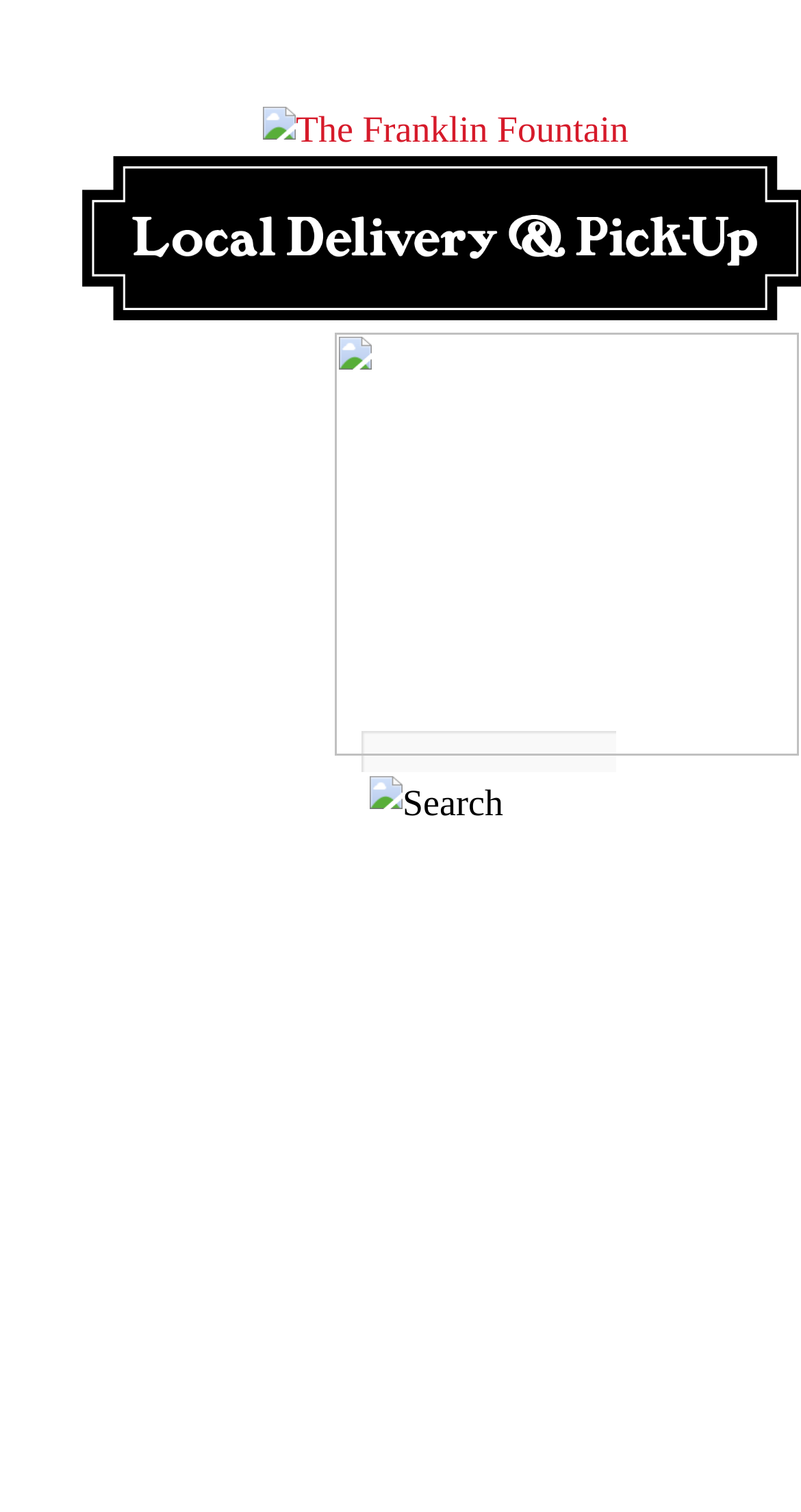Provide an in-depth description of the elements and layout of the webpage.

The webpage is about The Franklin Fountain, a shop that offers house-made Philadelphia-style ice creams, fresh fruit pies, and other treats. At the top of the page, there is a prominent link with the shop's name, accompanied by an image of the same name. 

Below the shop's name, there is a search bar located at the top-right corner of the page, which consists of a text box and a search button with a small image on it. 

To the right of the search bar, there are five links arranged horizontally, with the first link located at the top-right corner of the page and the last link at the bottom-right corner. 

At the bottom of the page, there is another link located at the bottom-left corner. 

The overall layout of the webpage is simple, with a focus on the shop's name and a prominent search bar at the top. The links are arranged in a way that makes it easy to navigate to different sections of the website.